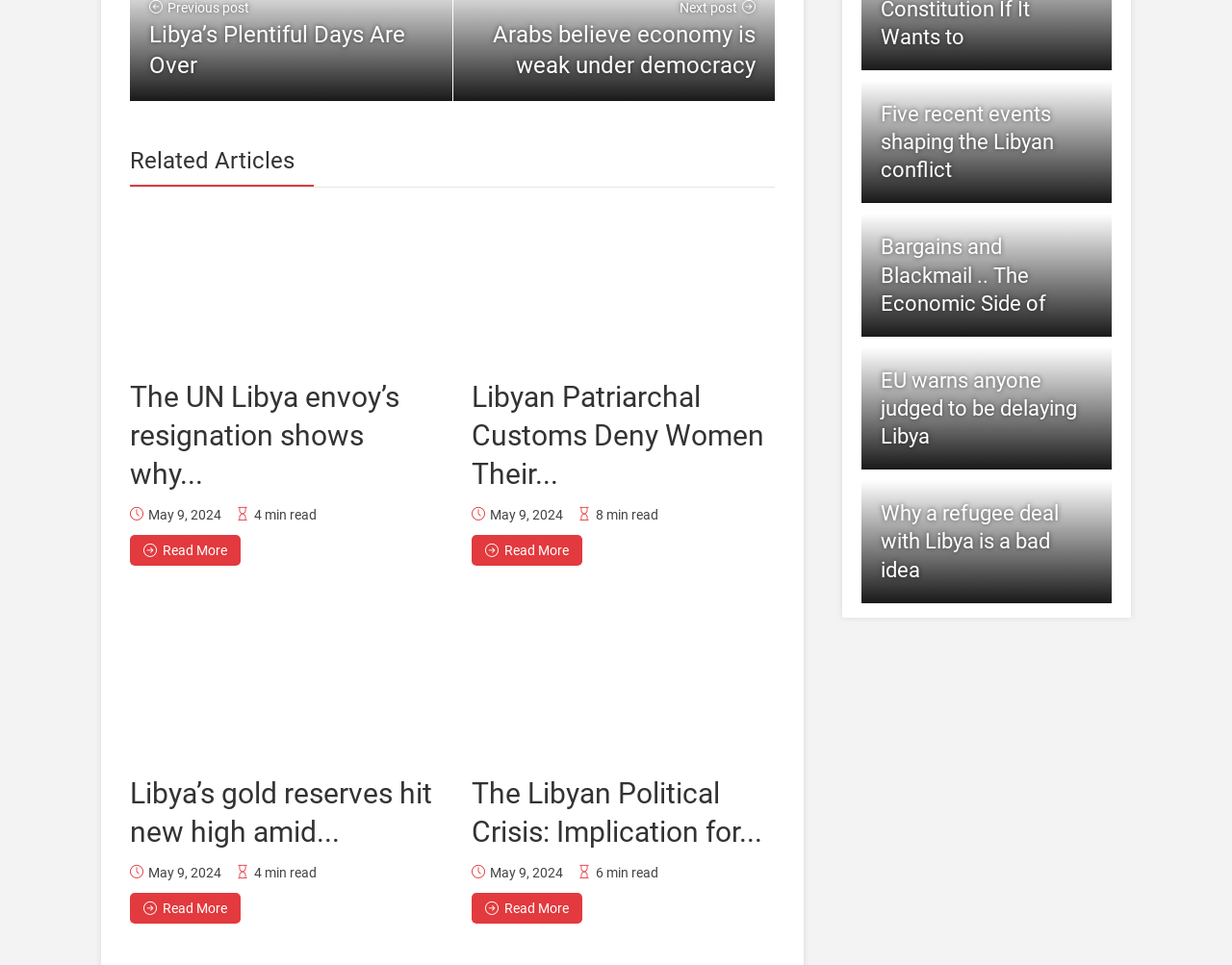Determine the bounding box coordinates for the UI element described. Format the coordinates as (top-left x, top-left y, bottom-right x, bottom-right y) and ensure all values are between 0 and 1. Element description: Infermiere pediatrico

None